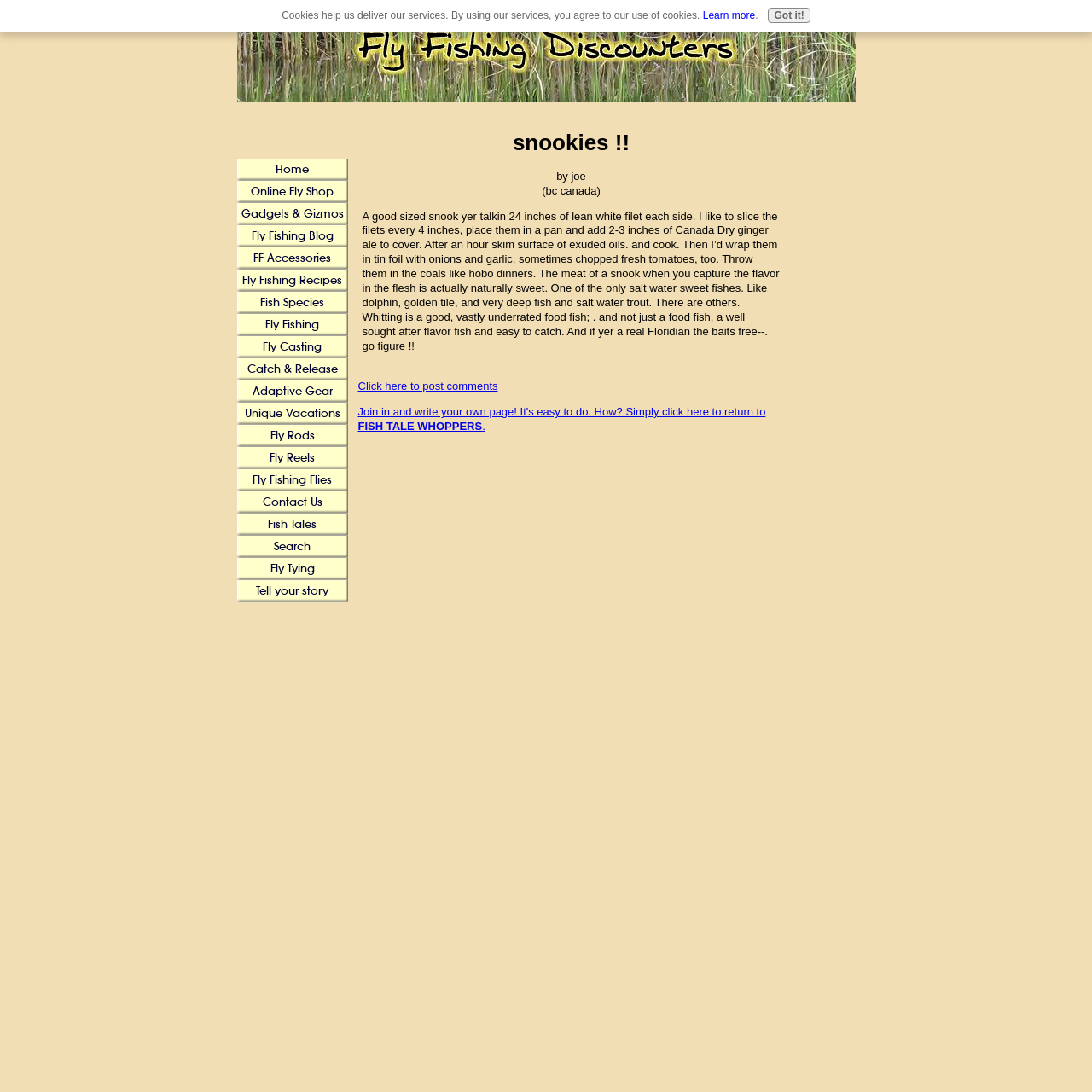What is the type of fish being discussed?
Answer the question with a detailed explanation, including all necessary information.

The text mentions 'A good sized snook yer talkin 24 inches of lean white filet each side' which indicates that the type of fish being discussed is a snook.